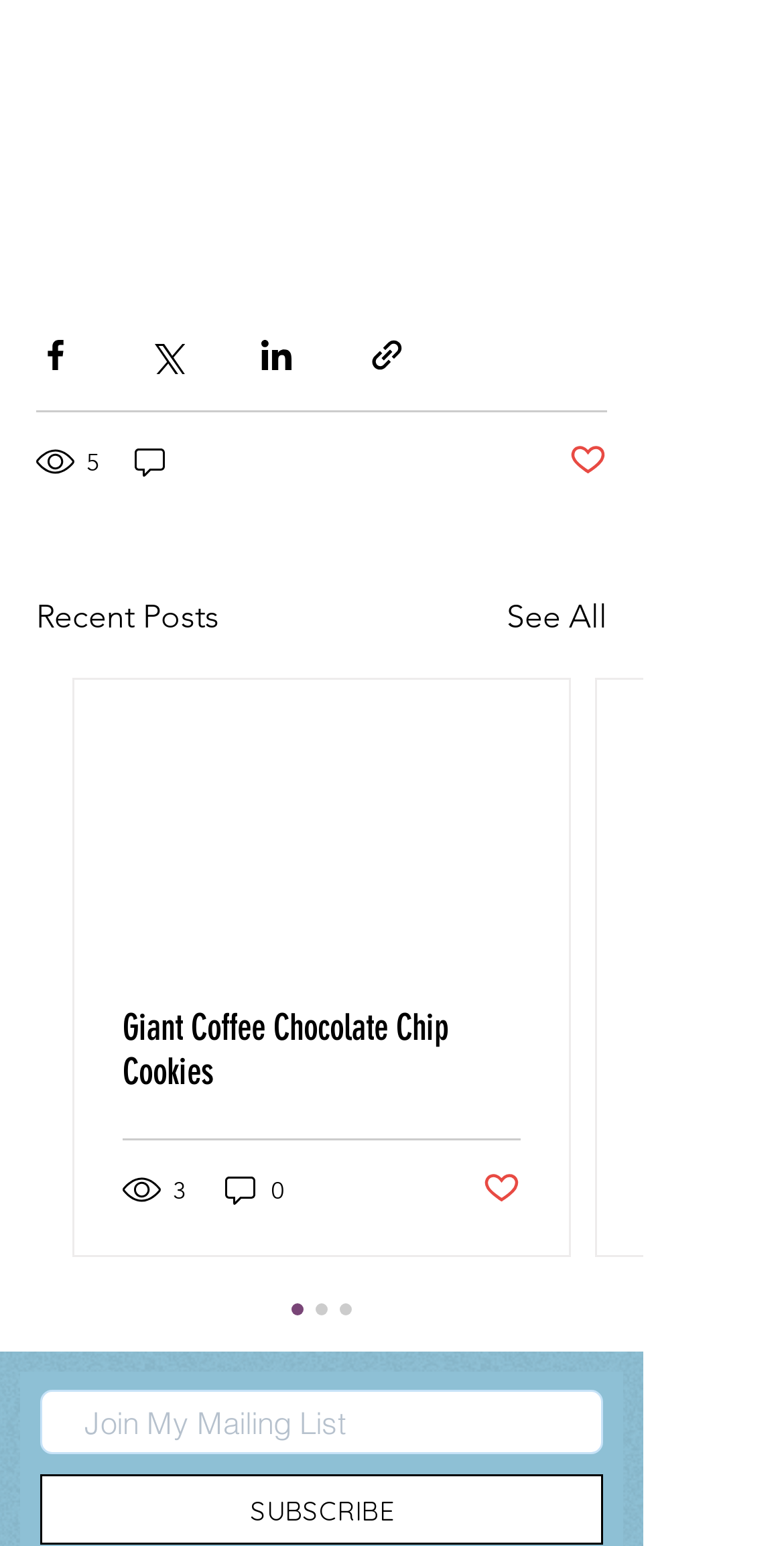Identify the bounding box coordinates for the element that needs to be clicked to fulfill this instruction: "Share via Facebook". Provide the coordinates in the format of four float numbers between 0 and 1: [left, top, right, bottom].

[0.046, 0.217, 0.095, 0.242]